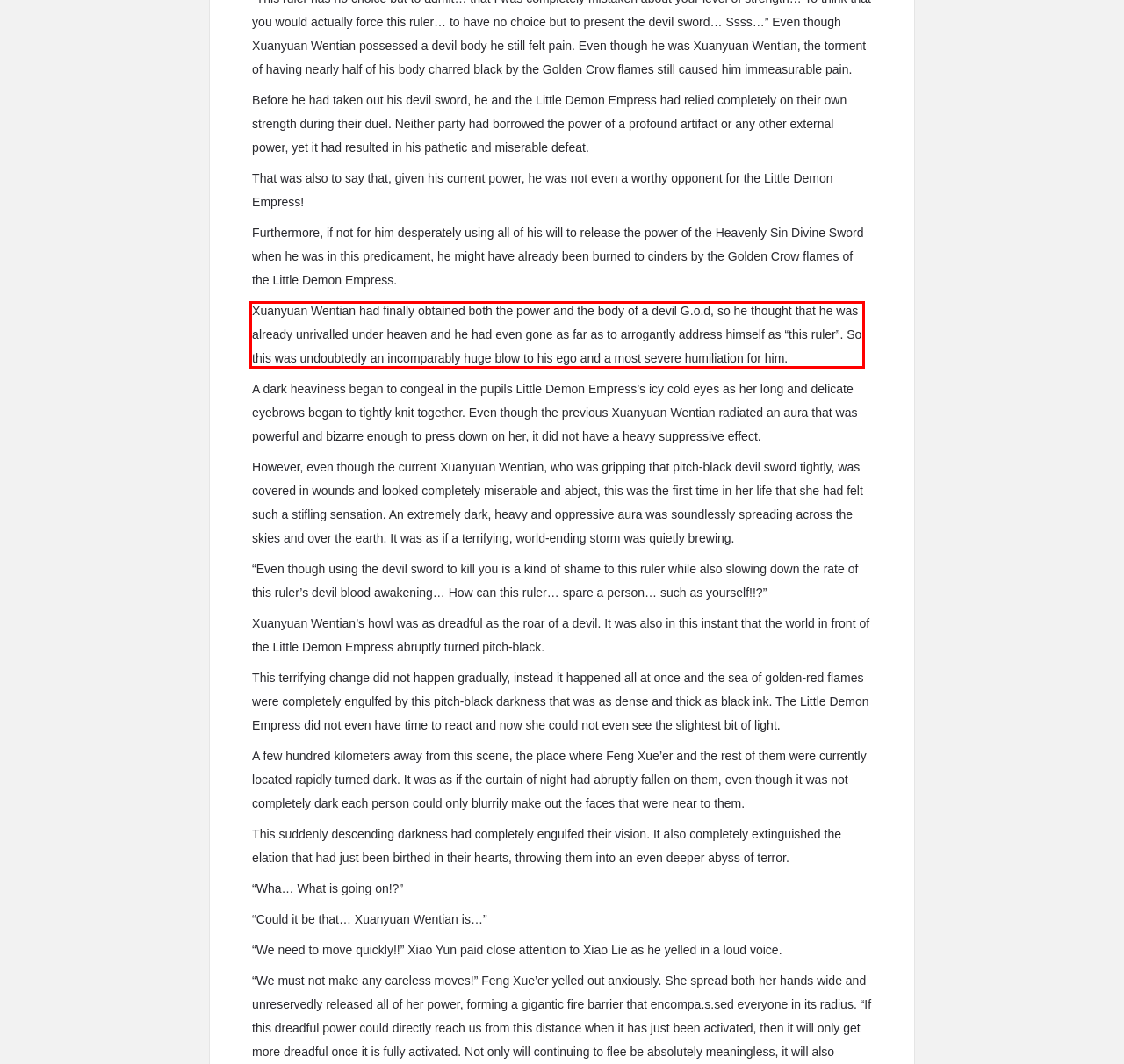From the screenshot of the webpage, locate the red bounding box and extract the text contained within that area.

Xuanyuan Wentian had finally obtained both the power and the body of a devil G.o.d, so he thought that he was already unrivalled under heaven and he had even gone as far as to arrogantly address himself as “this ruler”. So this was undoubtedly an incomparably huge blow to his ego and a most severe humiliation for him.